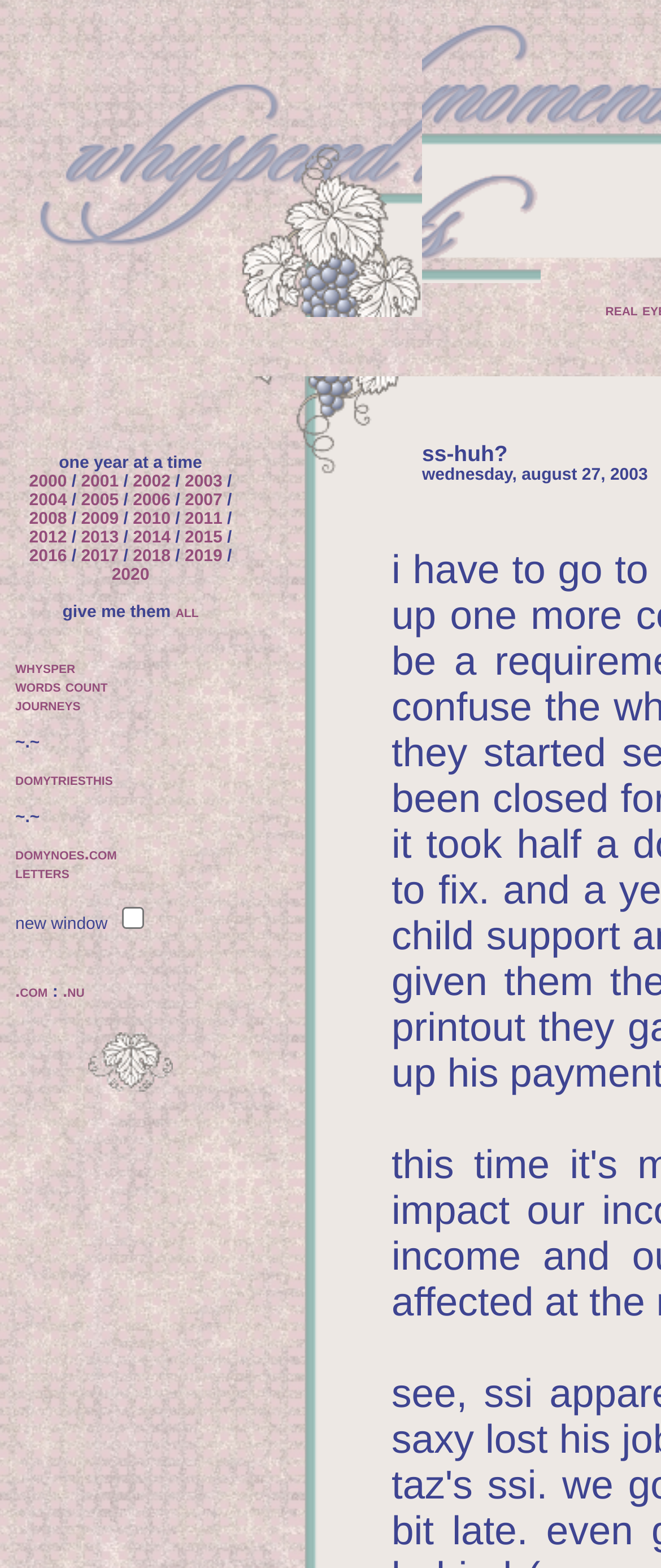Can you find the bounding box coordinates for the UI element given this description: "2002"? Provide the coordinates as four float numbers between 0 and 1: [left, top, right, bottom].

[0.201, 0.302, 0.258, 0.314]